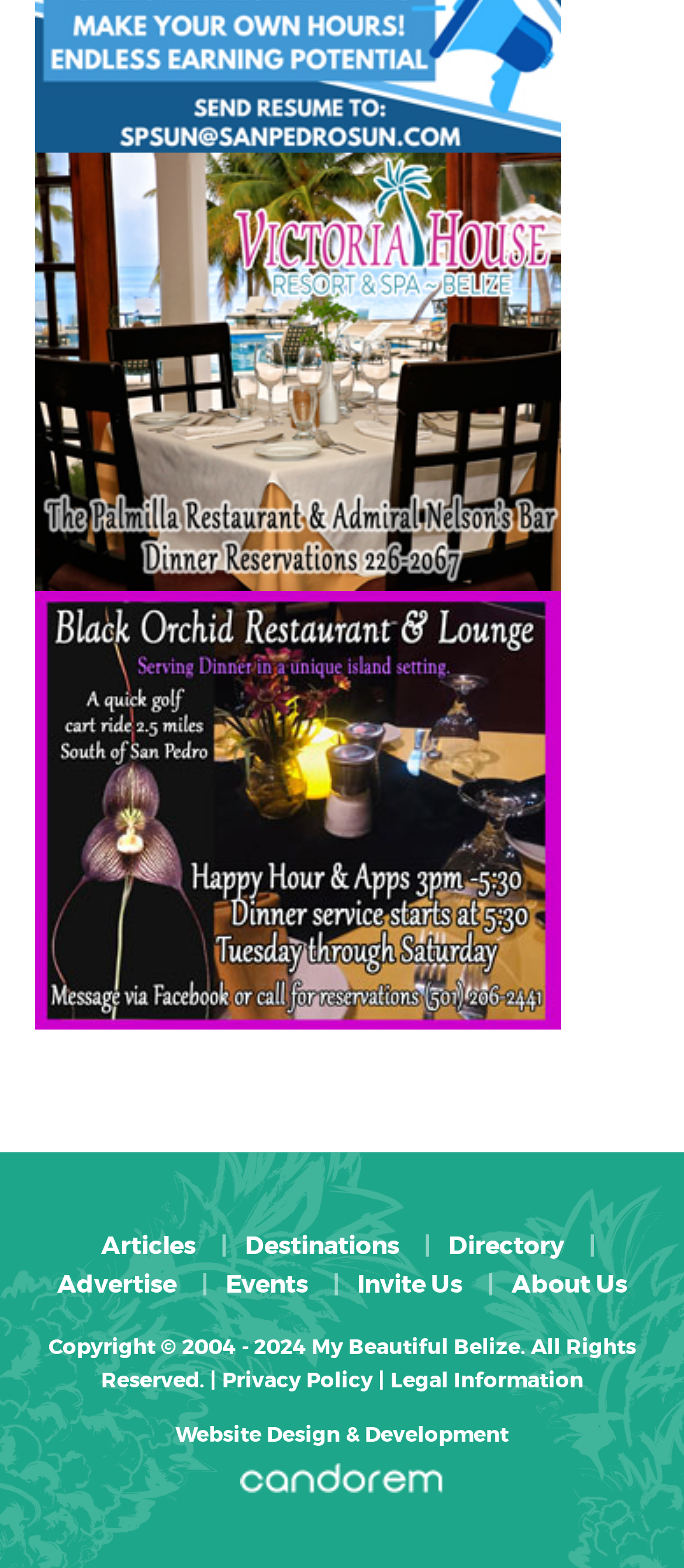Locate the bounding box coordinates of the area where you should click to accomplish the instruction: "visit Victoria House".

[0.05, 0.224, 0.819, 0.248]